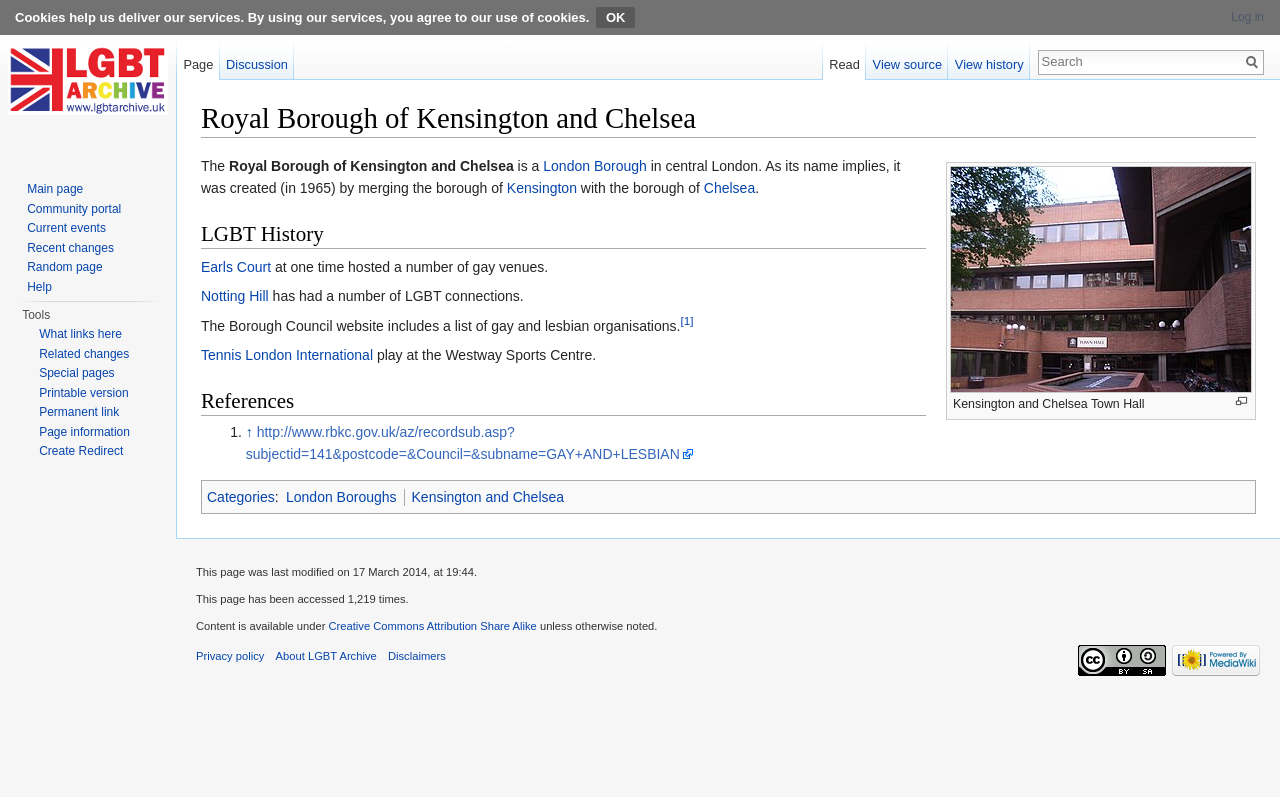Please locate the bounding box coordinates of the element's region that needs to be clicked to follow the instruction: "view recent posts". The bounding box coordinates should be provided as four float numbers between 0 and 1, i.e., [left, top, right, bottom].

None